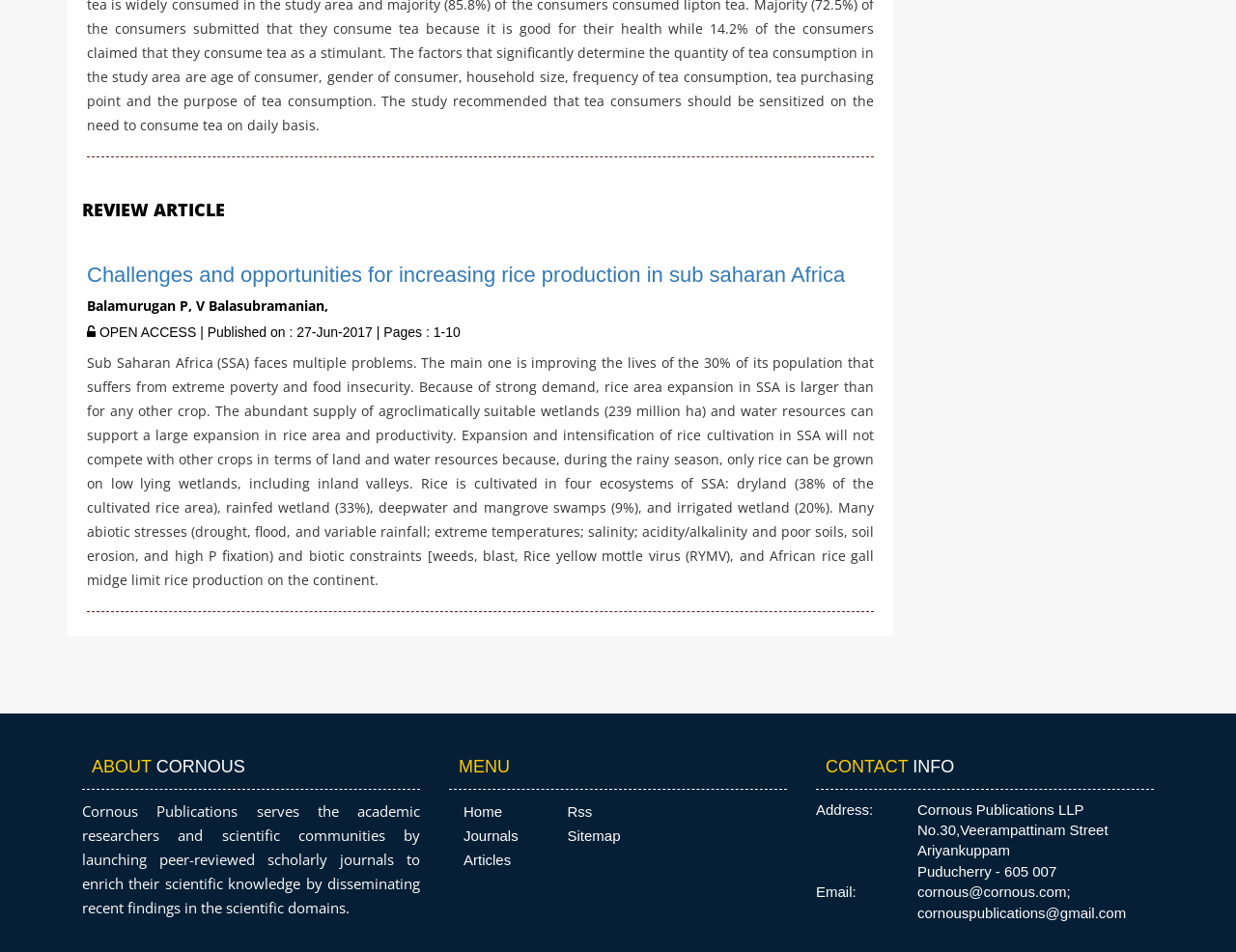Respond to the question below with a single word or phrase:
What is the purpose of Cornous Publications?

To serve academic researchers and scientific communities